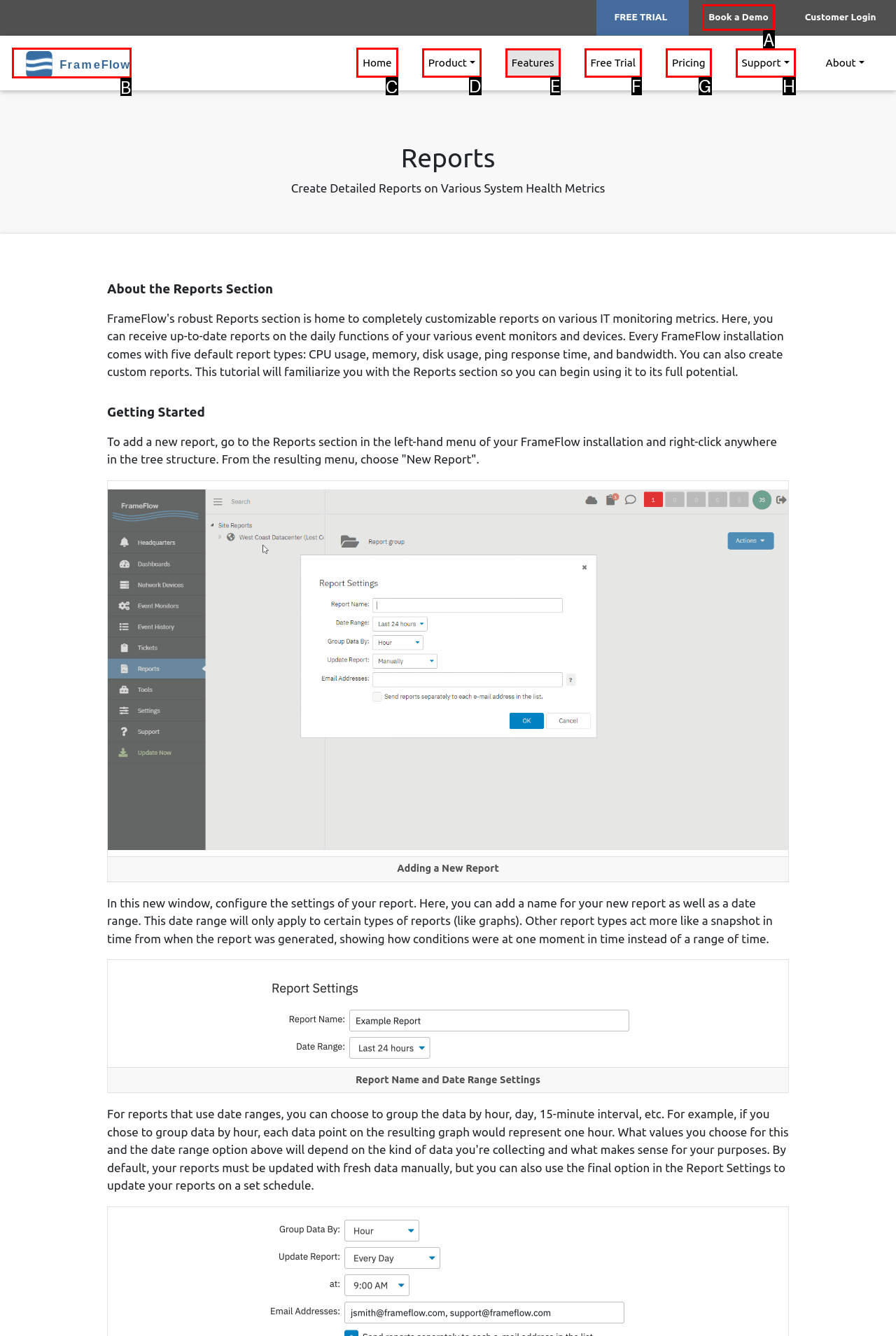Please indicate which HTML element to click in order to fulfill the following task: Click on the 'Home' link Respond with the letter of the chosen option.

C